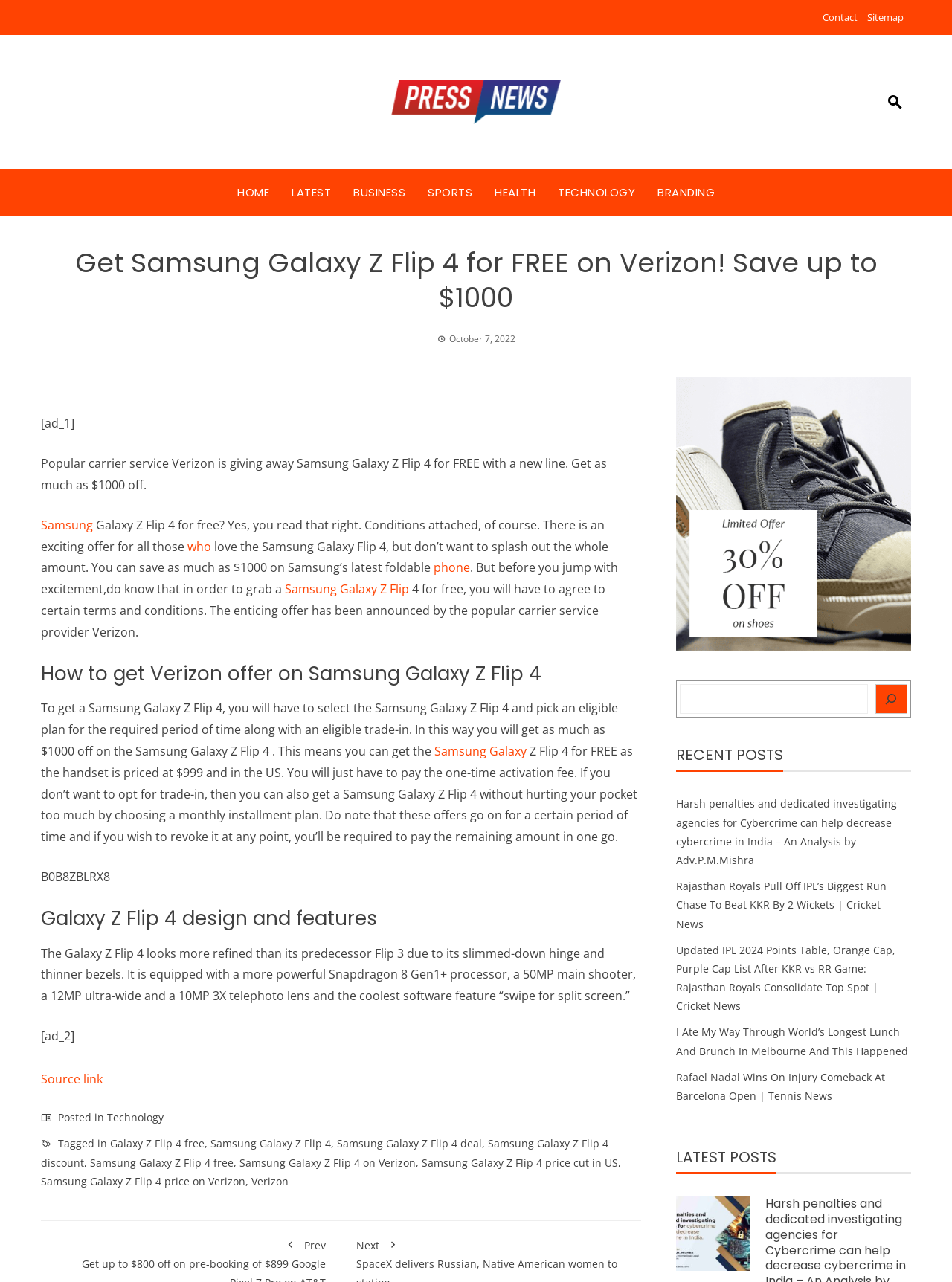Kindly determine the bounding box coordinates of the area that needs to be clicked to fulfill this instruction: "Click on the 'Verizon' link".

[0.264, 0.916, 0.303, 0.927]